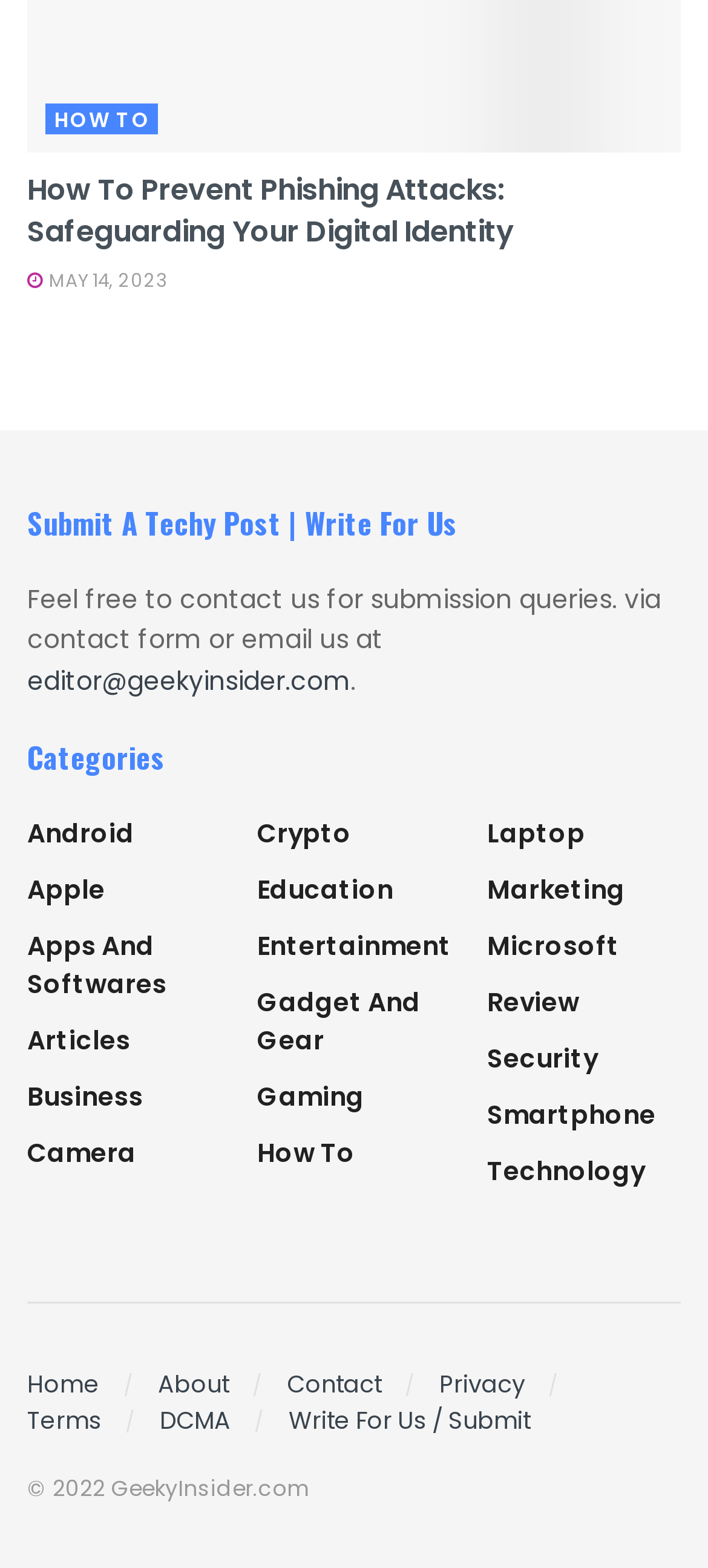Please determine the bounding box coordinates of the area that needs to be clicked to complete this task: 'Click on 'HOW TO''. The coordinates must be four float numbers between 0 and 1, formatted as [left, top, right, bottom].

[0.064, 0.066, 0.223, 0.086]